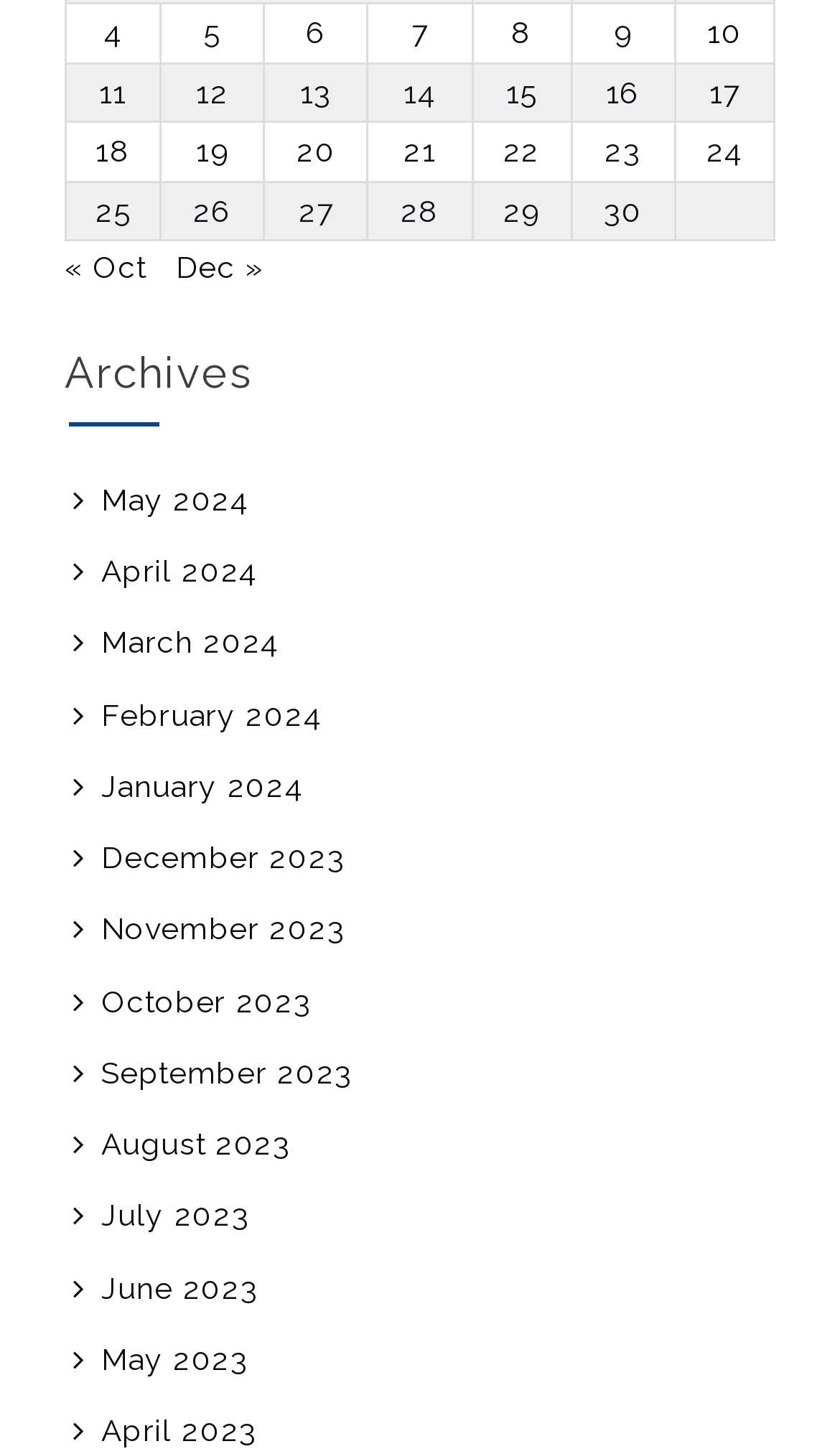Provide the bounding box coordinates of the HTML element this sentence describes: "February 2024". The bounding box coordinates consist of four float numbers between 0 and 1, i.e., [left, top, right, bottom].

[0.121, 0.479, 0.383, 0.503]